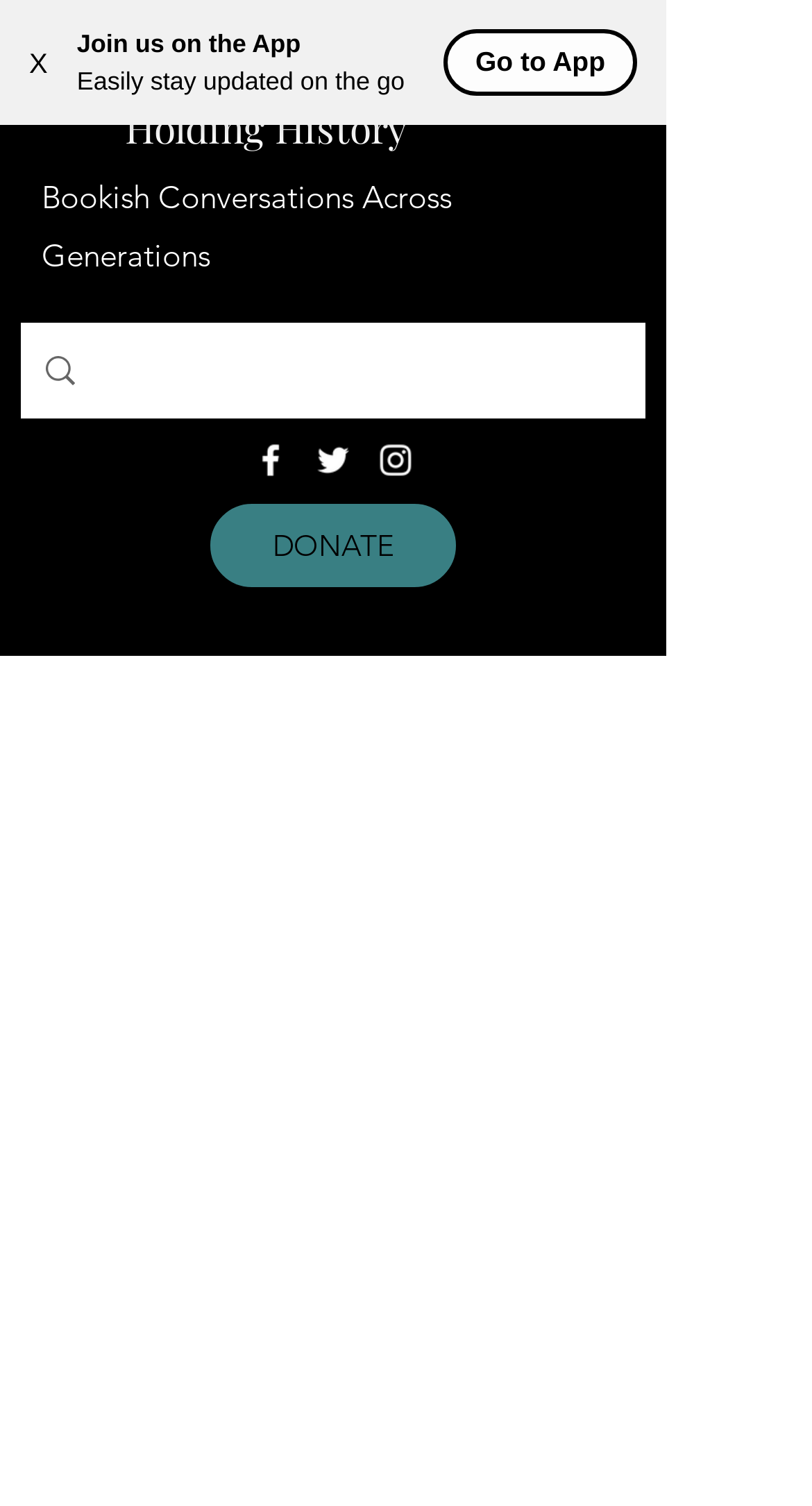What is the text on the button below the 'Easily stay updated on the go' text?
Using the image, provide a concise answer in one word or a short phrase.

Go to App